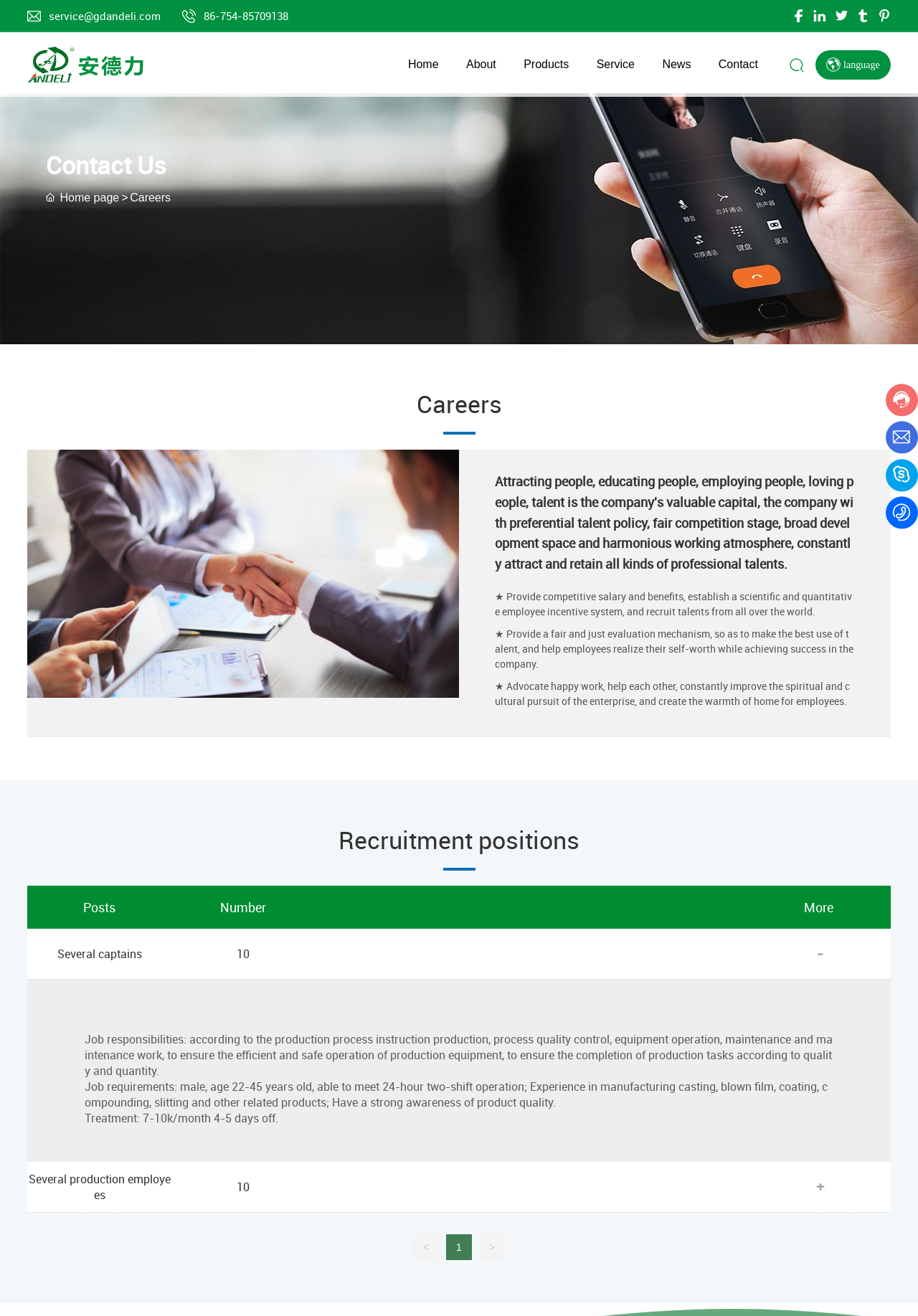Using the description: "Home page", identify the bounding box of the corresponding UI element in the screenshot.

[0.05, 0.145, 0.13, 0.155]